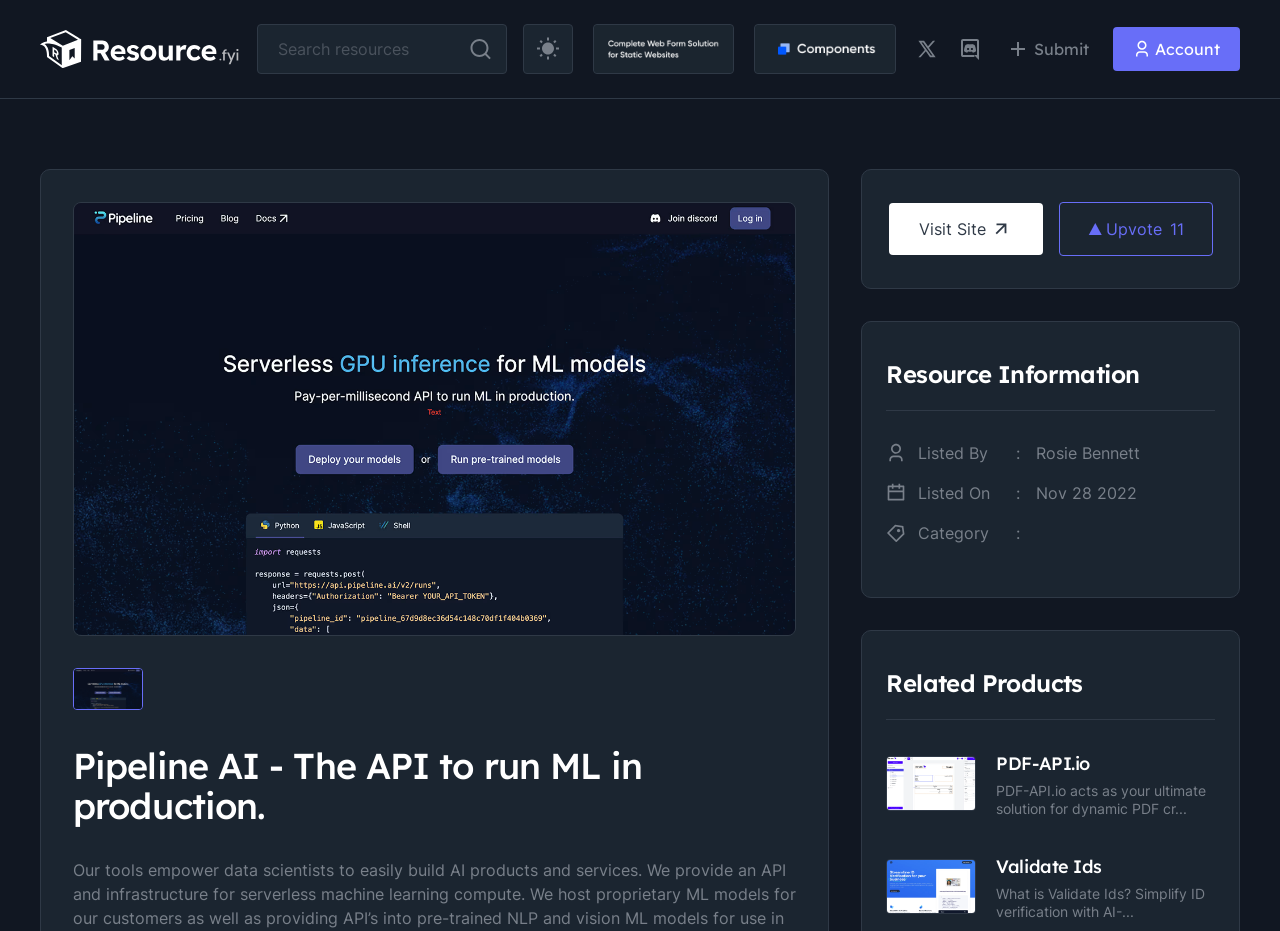Please provide a one-word or phrase answer to the question: 
How many buttons are in the header?

4